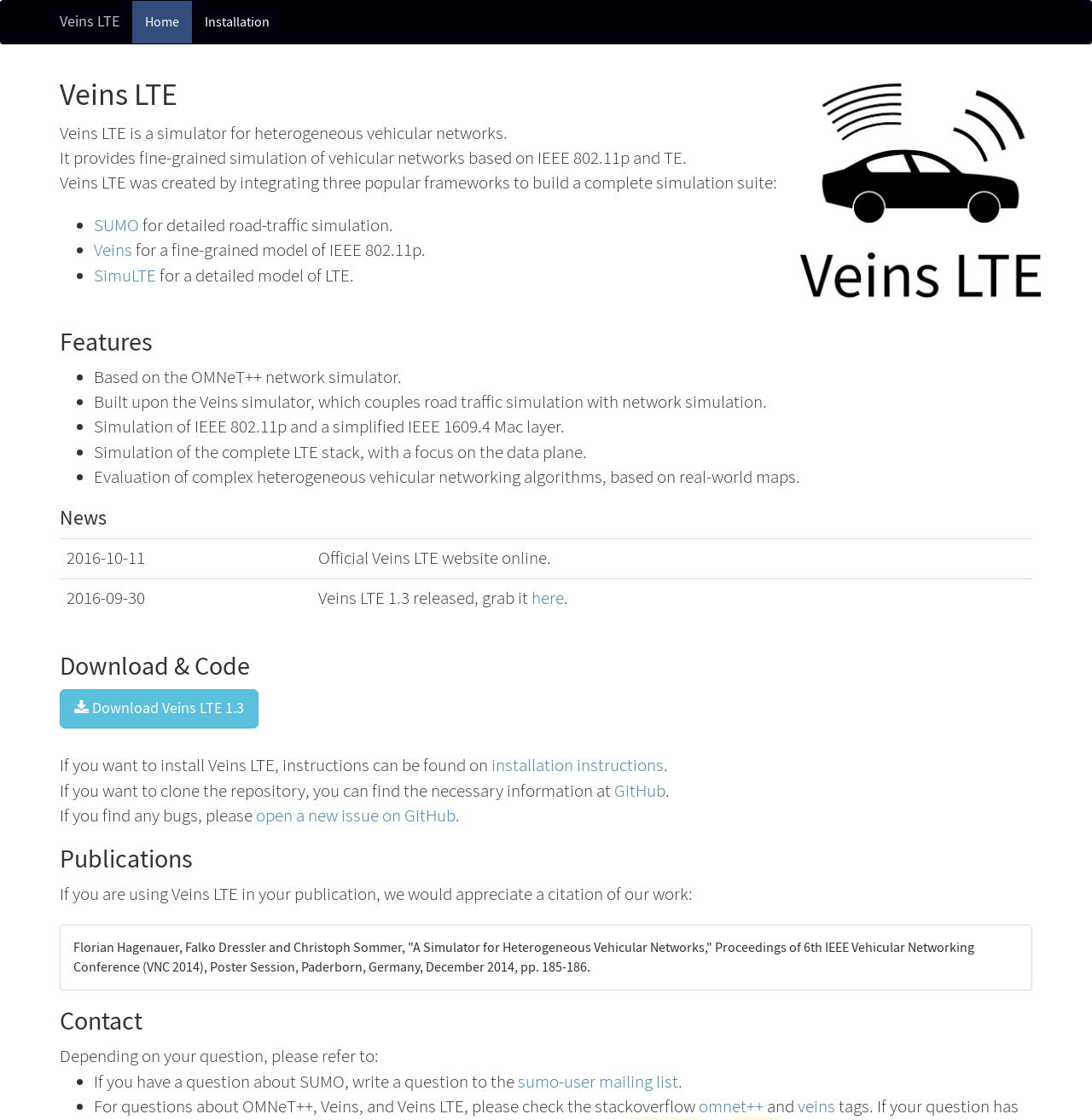Find the bounding box coordinates of the clickable element required to execute the following instruction: "Click on the 'Home' link". Provide the coordinates as four float numbers between 0 and 1, i.e., [left, top, right, bottom].

[0.121, 0.001, 0.176, 0.039]